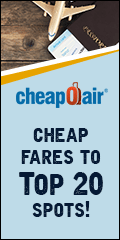List and describe all the prominent features within the image.

The image promotes a travel deal from CheapOair, featuring an airplane and a travel-related background. It highlights "Cheap Fares to Top 20 Spots!" alongside an attractive call to action inviting customers to explore affordable flight options. The visual elements suggest a sense of wanderlust and adventure, appealing to travelers looking to explore popular destinations without breaking the bank. The design is colorful and eye-catching, making it ideal for capturing the attention of potential customers planning their next getaway.